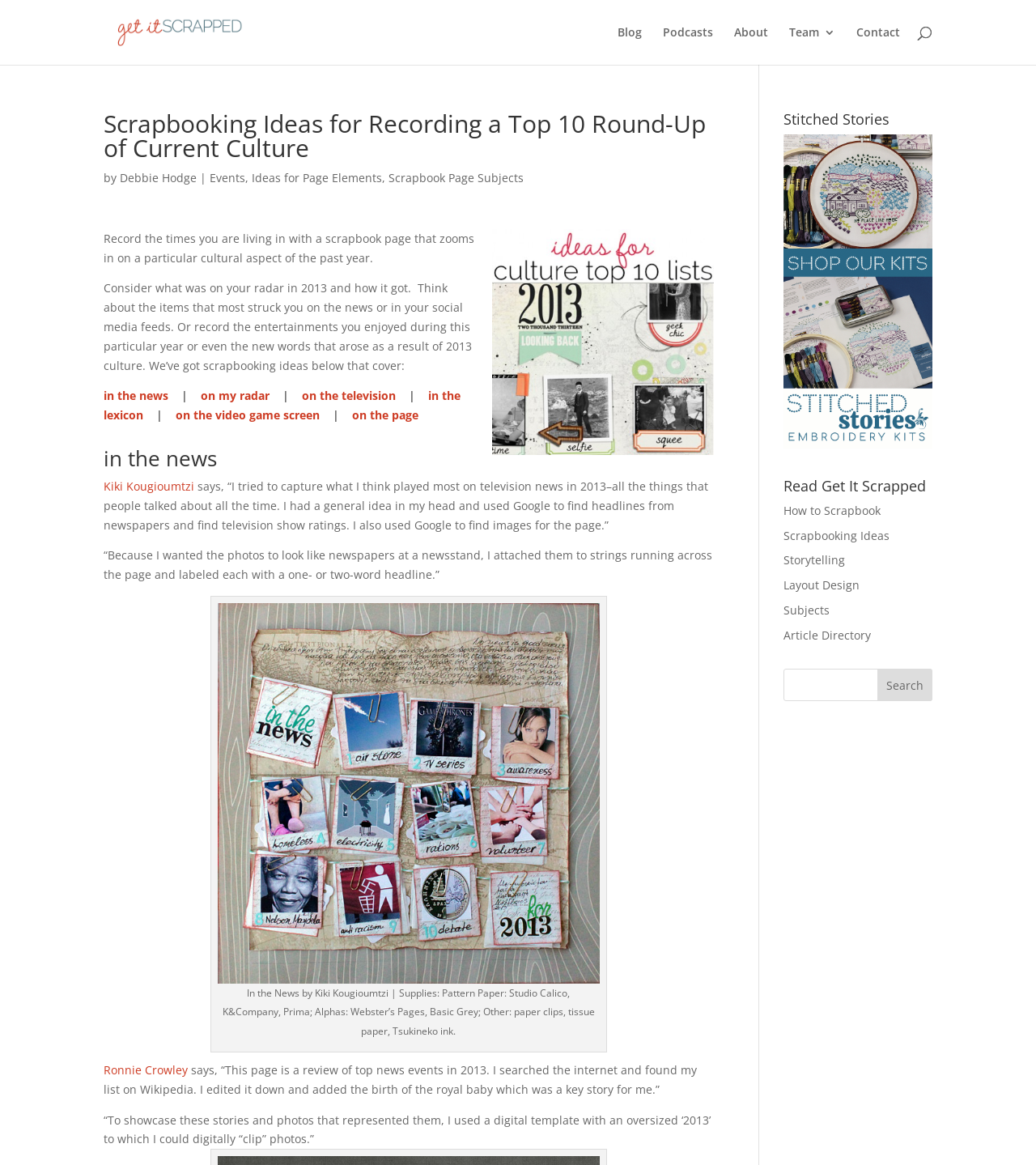Can you specify the bounding box coordinates of the area that needs to be clicked to fulfill the following instruction: "read more about making a greenhouse from repurposed windows"?

None